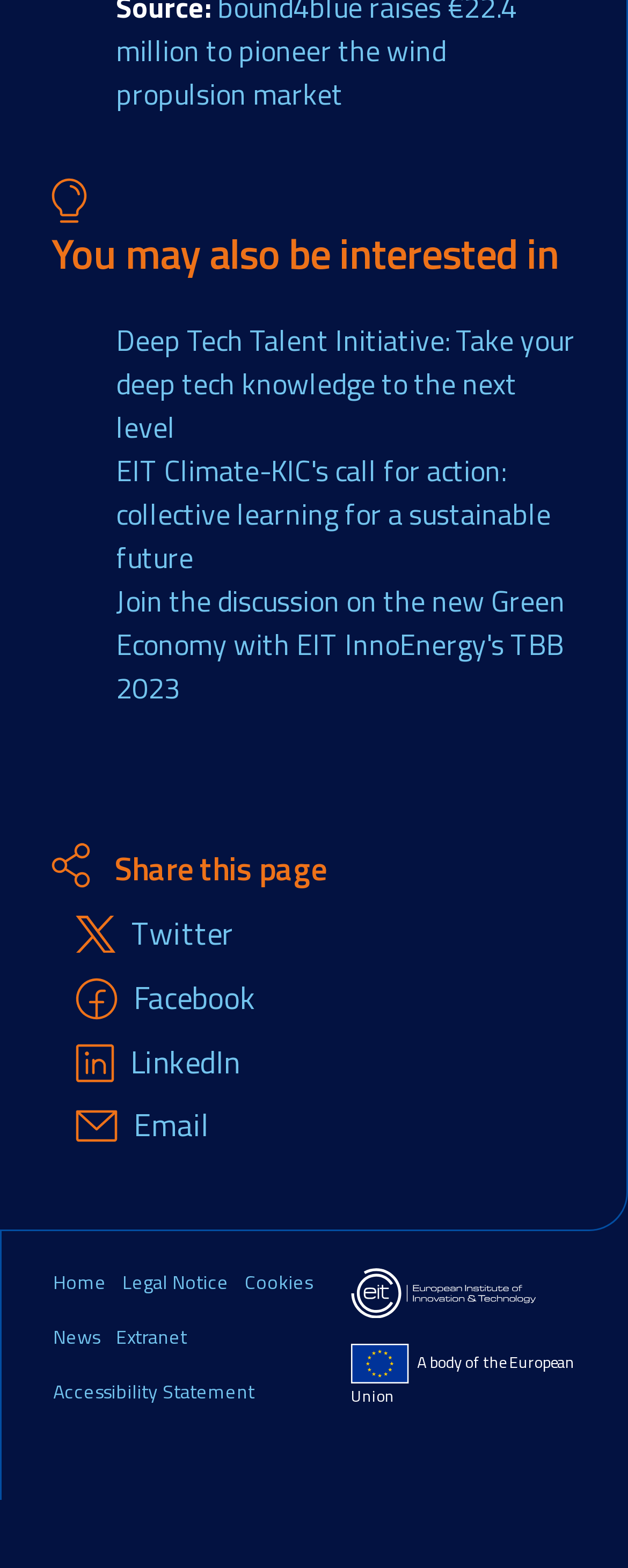Pinpoint the bounding box coordinates of the clickable area needed to execute the instruction: "Visit the Home page". The coordinates should be specified as four float numbers between 0 and 1, i.e., [left, top, right, bottom].

[0.085, 0.801, 0.169, 0.836]